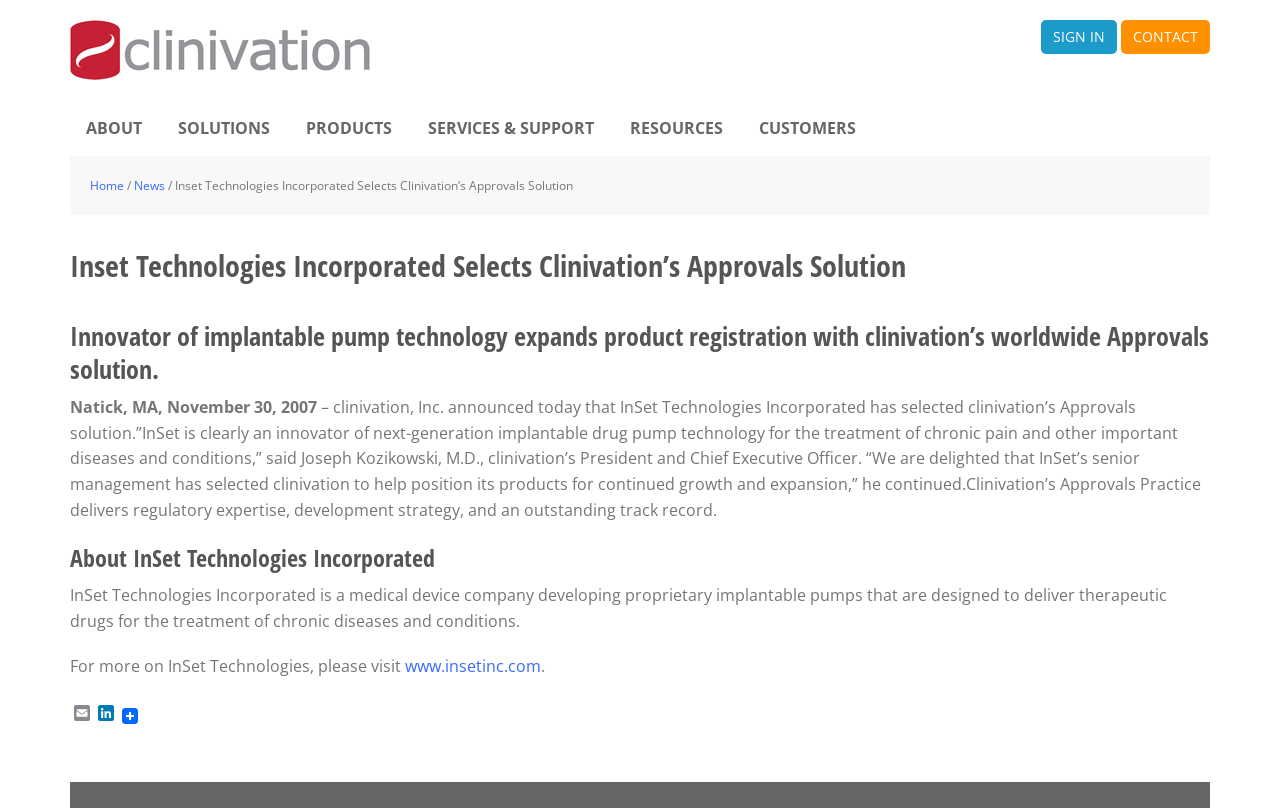Could you determine the bounding box coordinates of the clickable element to complete the instruction: "contact us"? Provide the coordinates as four float numbers between 0 and 1, i.e., [left, top, right, bottom].

[0.876, 0.025, 0.945, 0.067]